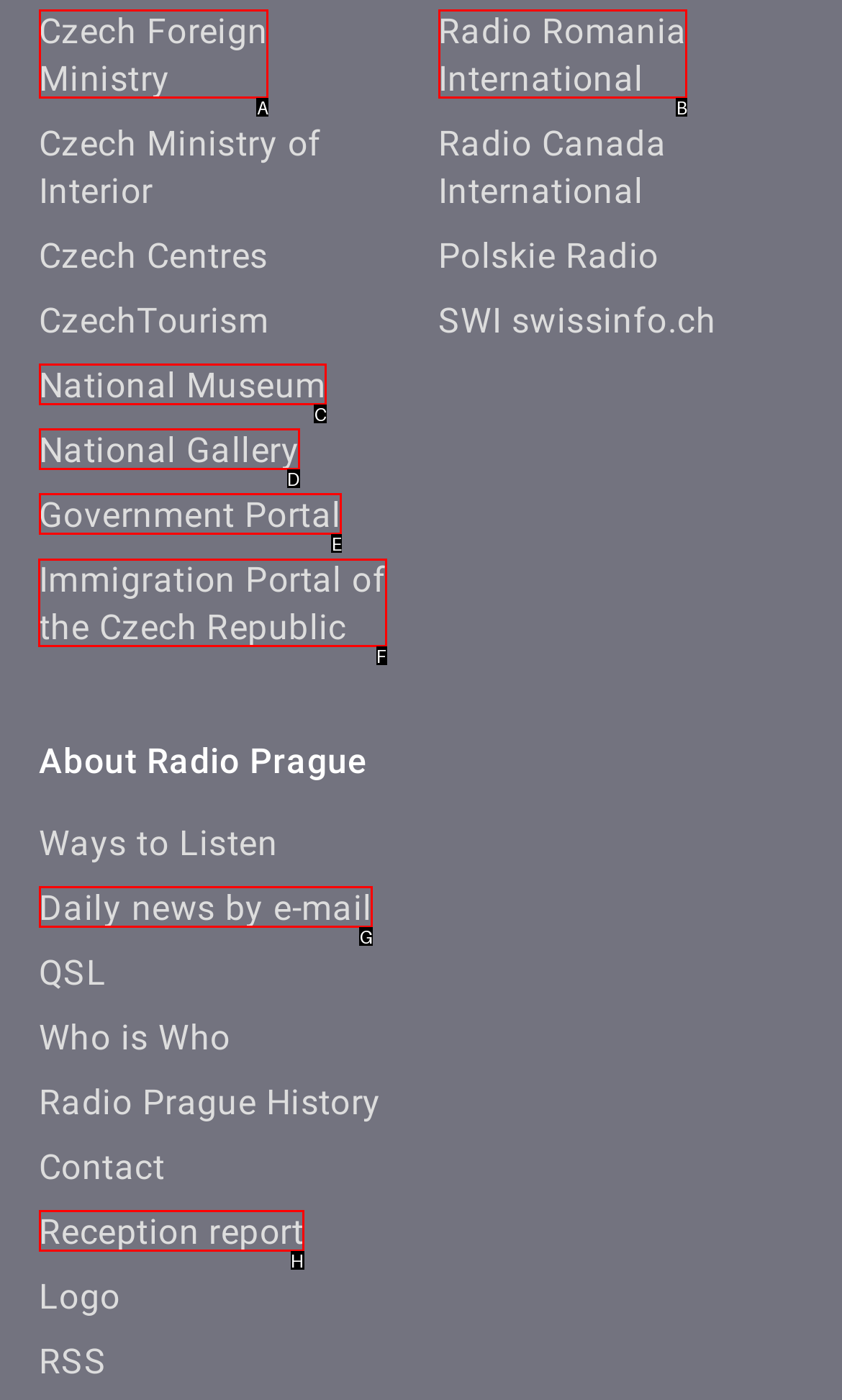Identify the correct UI element to click on to achieve the following task: Check Immigration Portal of the Czech Republic Respond with the corresponding letter from the given choices.

F